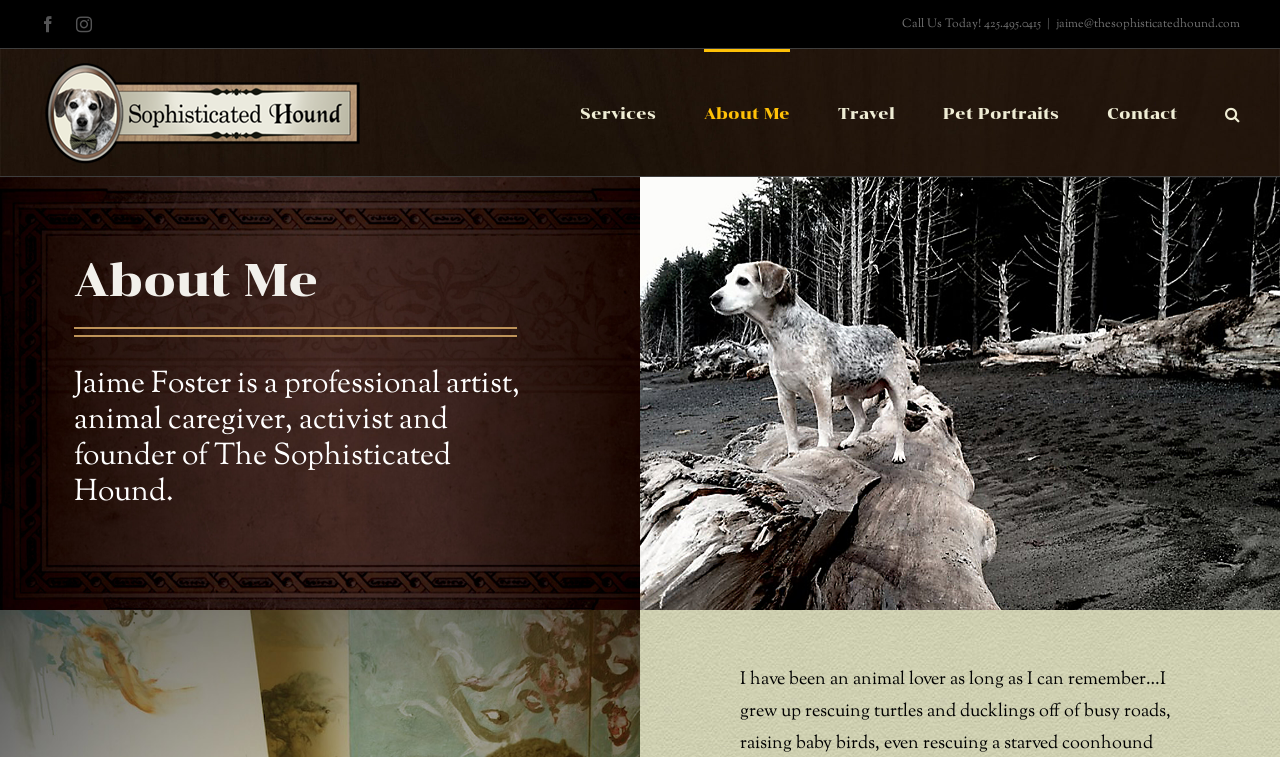Identify the bounding box coordinates of the region that should be clicked to execute the following instruction: "Search the website".

[0.957, 0.065, 0.969, 0.232]